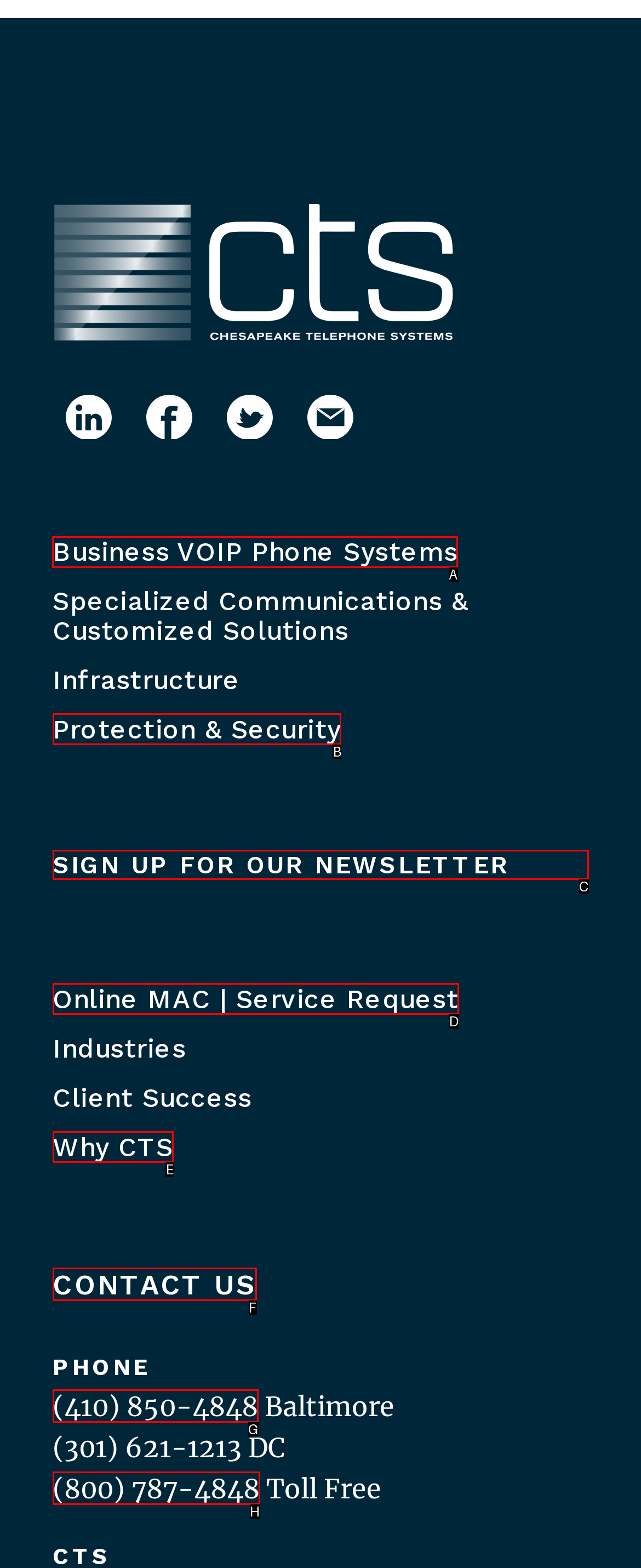Decide which HTML element to click to complete the task: Visit the main page Provide the letter of the appropriate option.

None